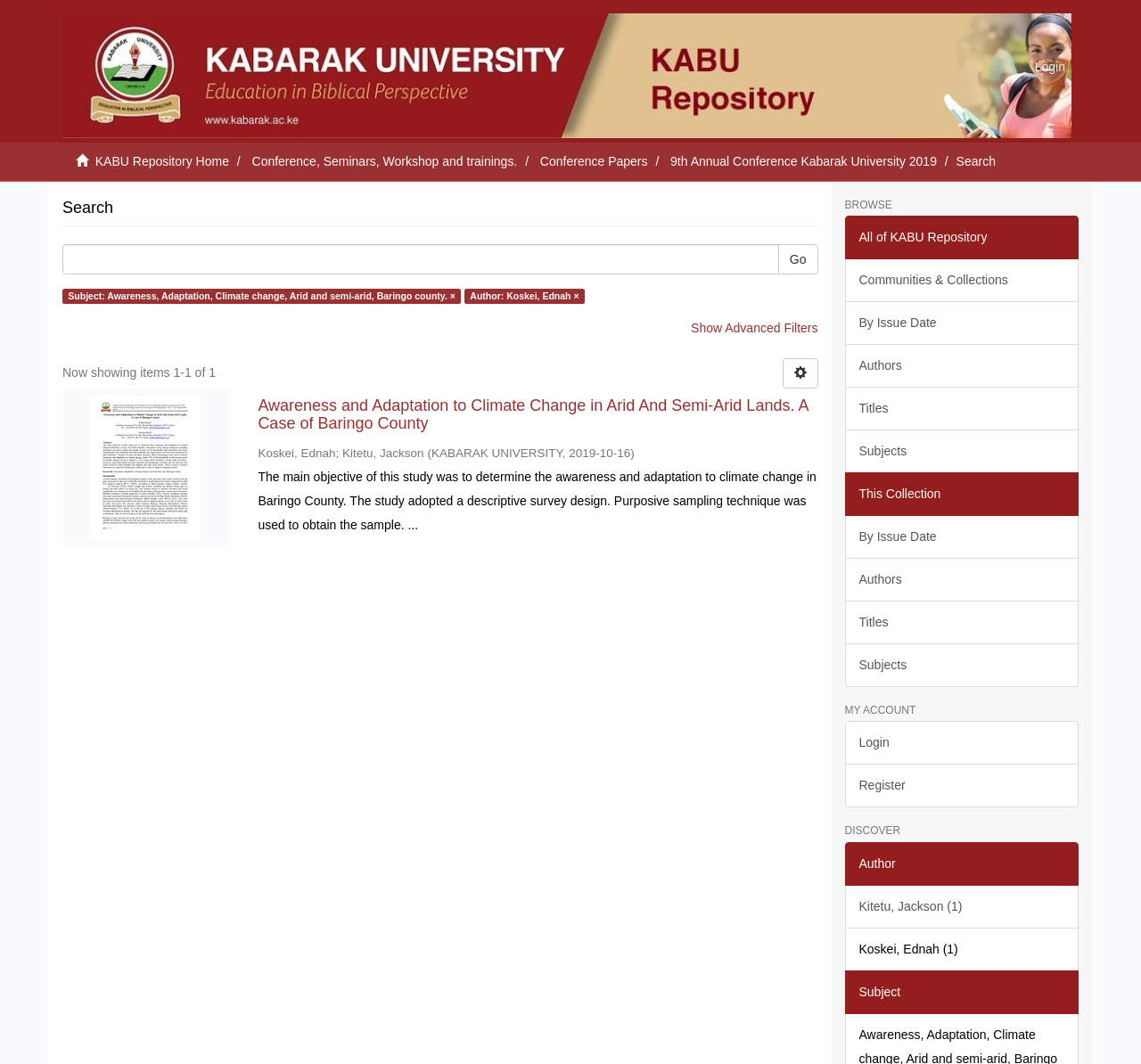Could you find the bounding box coordinates of the clickable area to complete this instruction: "Show advanced filters"?

[0.606, 0.301, 0.717, 0.315]